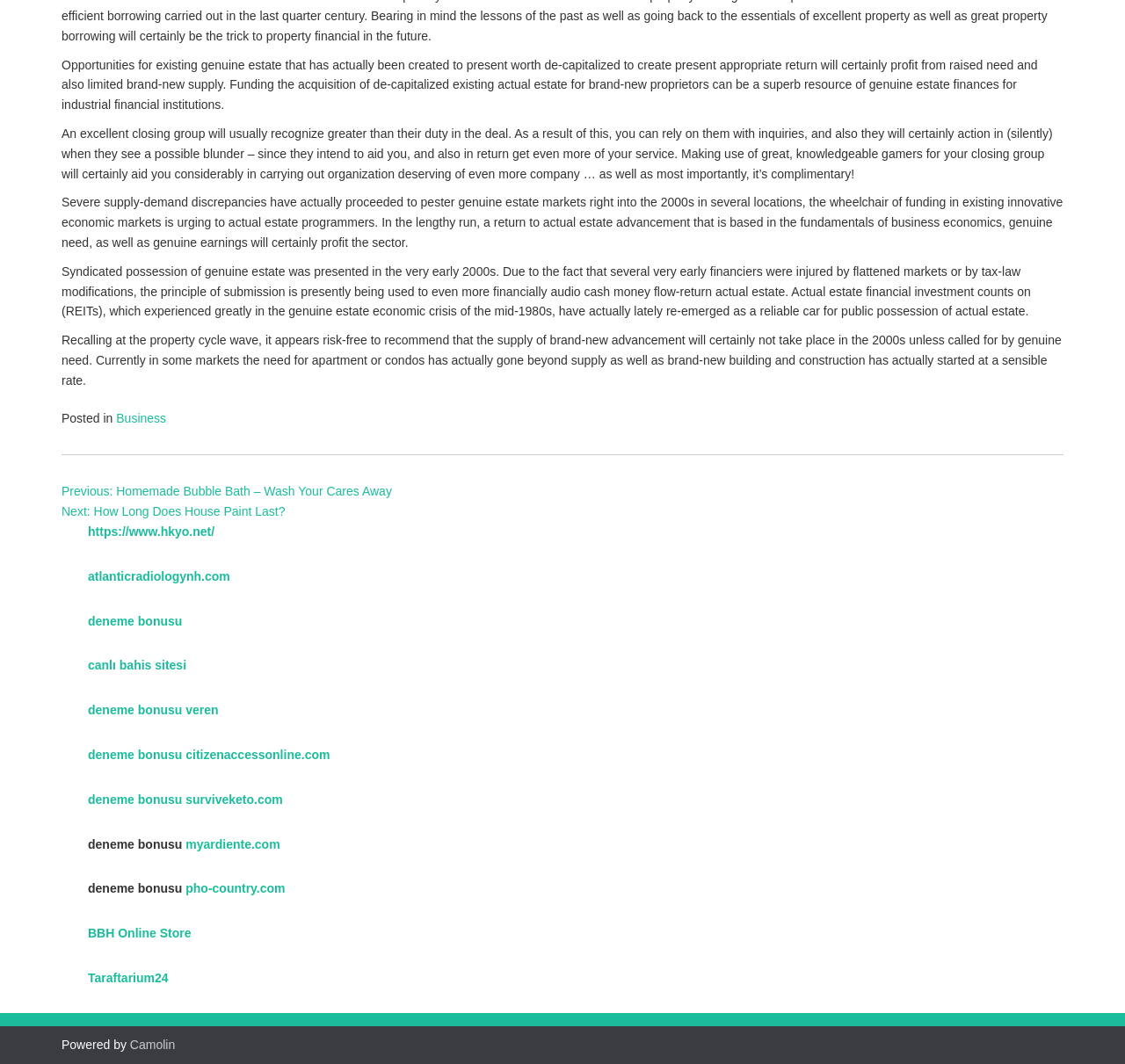Identify the bounding box coordinates necessary to click and complete the given instruction: "Visit 'Business'".

[0.103, 0.386, 0.148, 0.399]